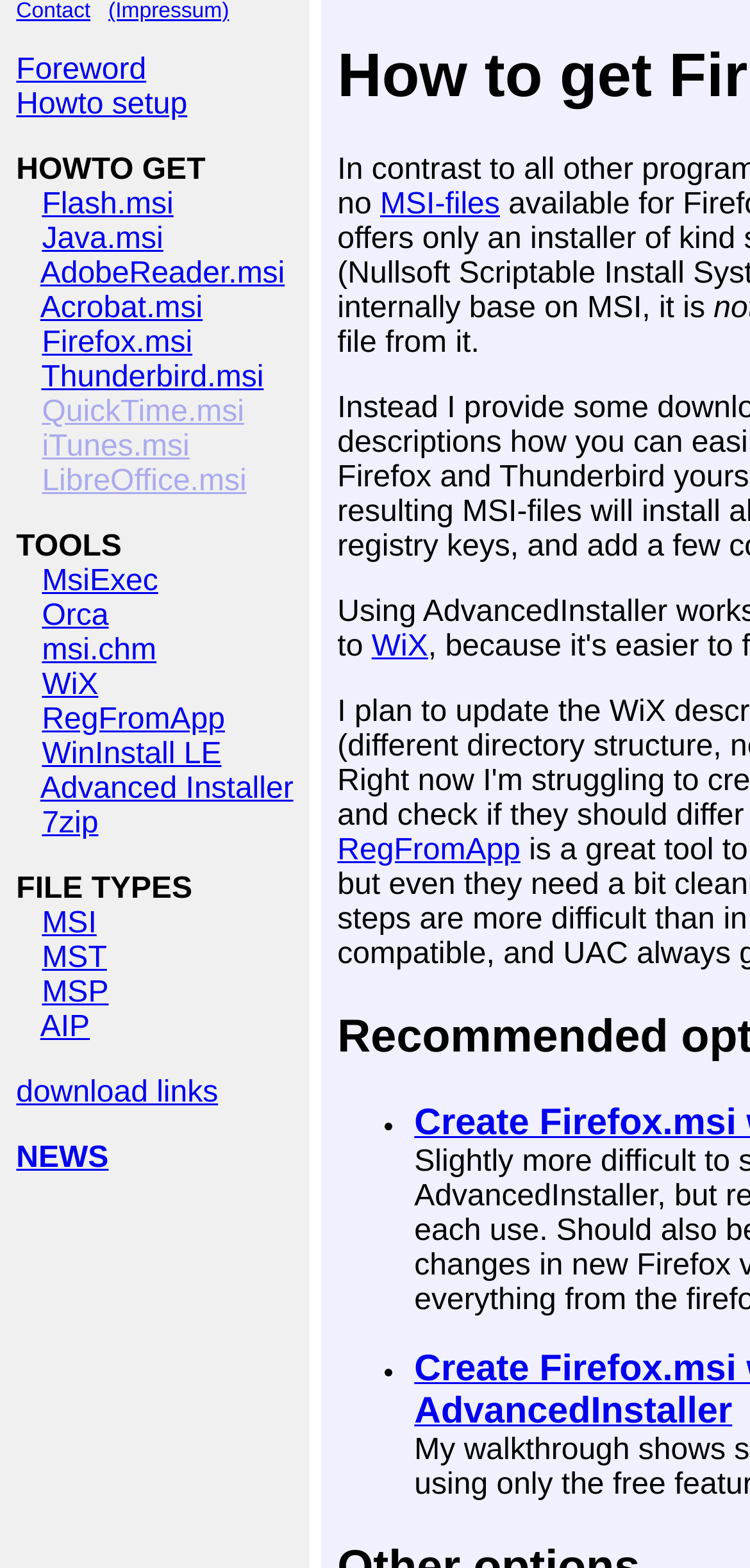Identify the bounding box coordinates of the clickable region required to complete the instruction: "Get information about MSI files". The coordinates should be given as four float numbers within the range of 0 and 1, i.e., [left, top, right, bottom].

[0.056, 0.579, 0.129, 0.6]